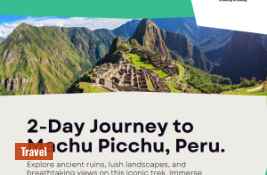What type of structures are visible in the foreground?
Look at the image and answer with only one word or phrase.

Stone structures